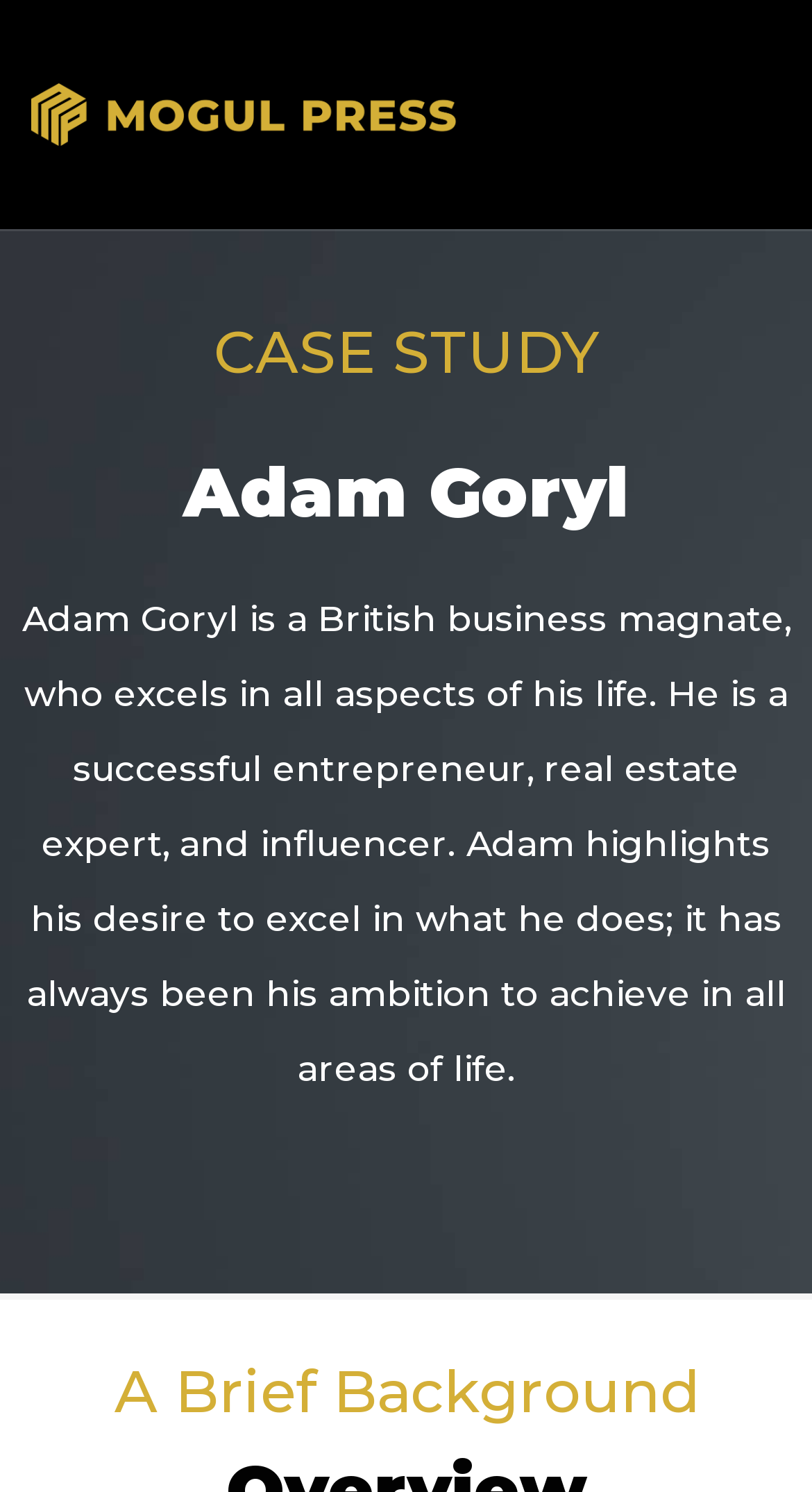Produce an extensive caption that describes everything on the webpage.

The webpage is about Mogul Press, a public relations and communications agency. At the top left of the page, there is a link and an image with the text "Mogul Press". On the top right, there is a menu icon. Below the top section, there are four headings. The first heading is "CASE STUDY", followed by "Adam Goryl", which is a name of a person. The third heading is a brief description of Adam Goryl, stating that he is a British business magnate who excels in various aspects of his life, including entrepreneurship, real estate, and influencing. The last heading is "A Brief Background", which is likely to provide more information about Adam Goryl's background. Overall, the webpage appears to be showcasing a case study of Adam Goryl, highlighting his achievements and background.